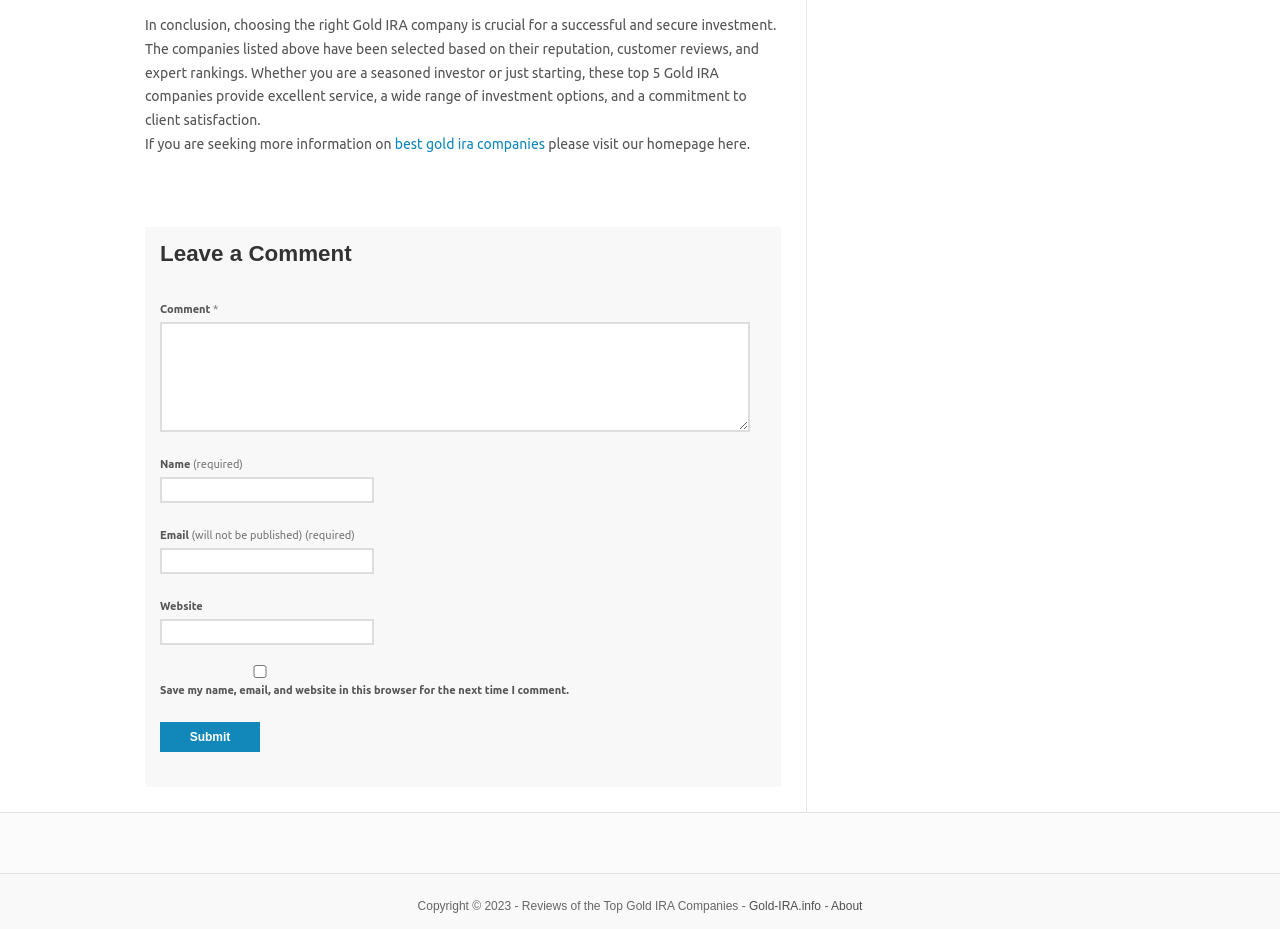Please identify the bounding box coordinates of the clickable region that I should interact with to perform the following instruction: "Check the 'Save my name, email, and website in this browser for the next time I comment.' checkbox". The coordinates should be expressed as four float numbers between 0 and 1, i.e., [left, top, right, bottom].

[0.125, 0.715, 0.281, 0.729]